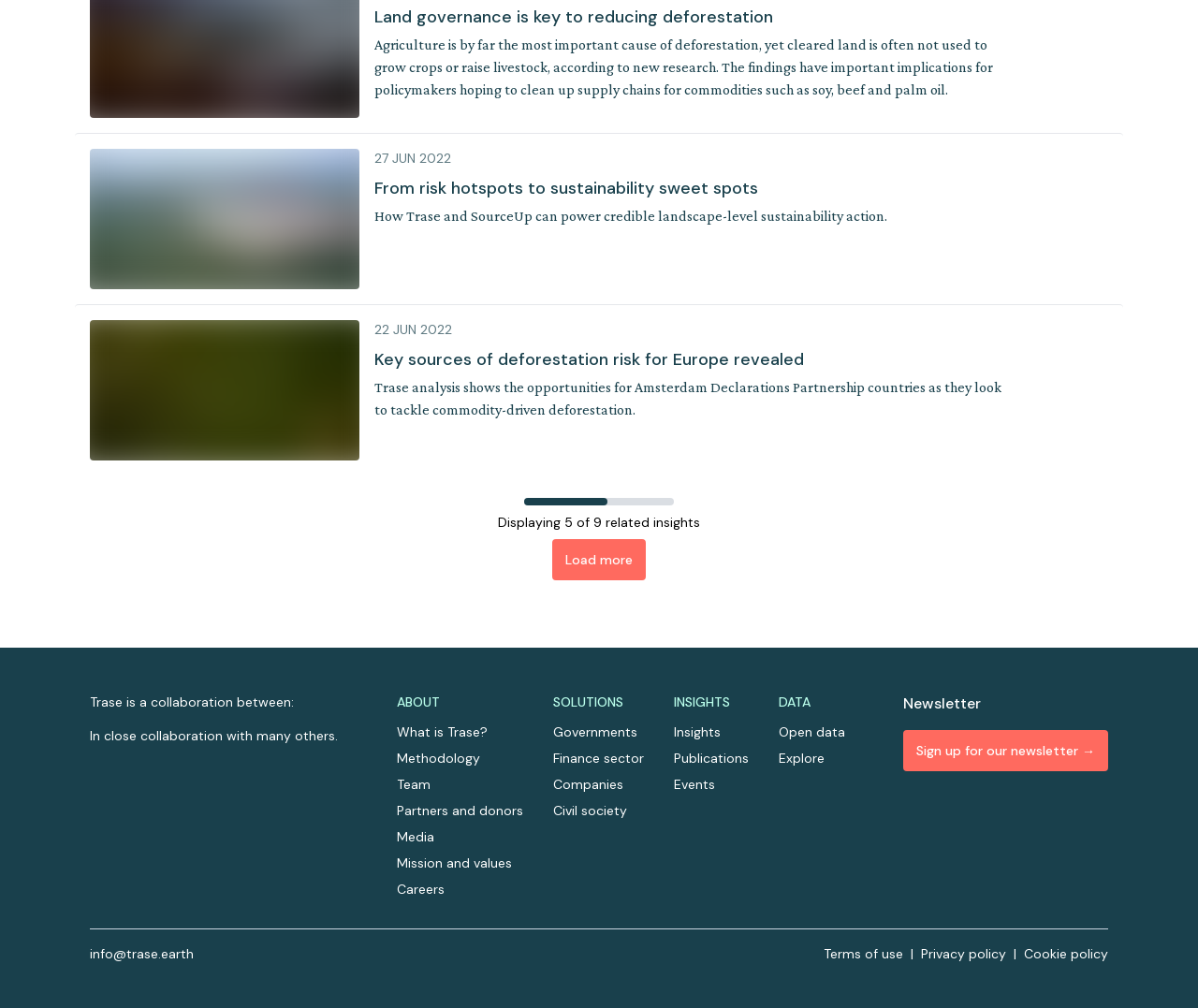Based on the visual content of the image, answer the question thoroughly: What is the name of the collaboration?

The footer section mentions 'Trase is a collaboration between:' and lists several partners, indicating that Trase is the name of the collaboration.